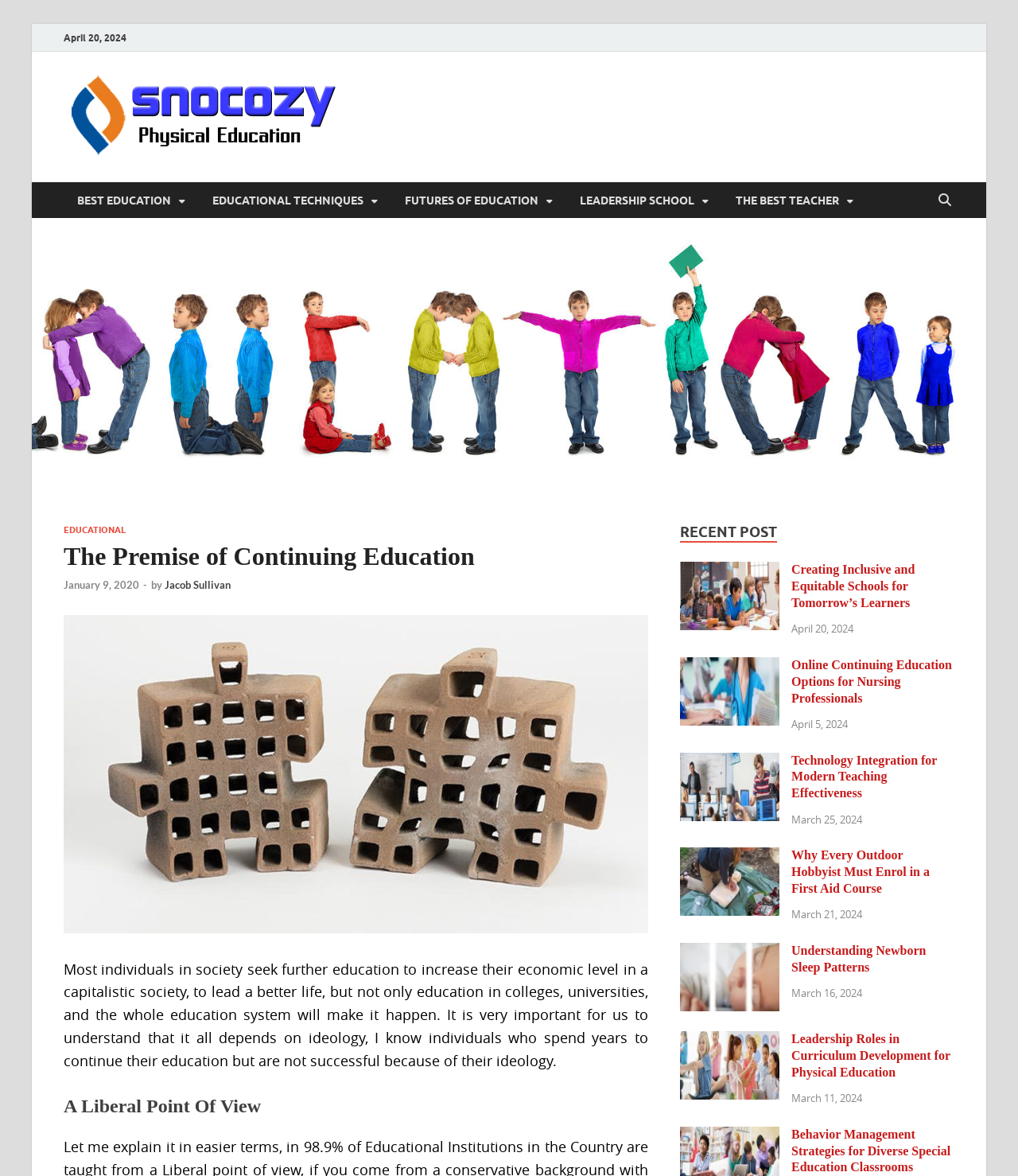Given the following UI element description: "title="Understanding Newborn Sleep Patterns"", find the bounding box coordinates in the webpage screenshot.

[0.668, 0.803, 0.766, 0.816]